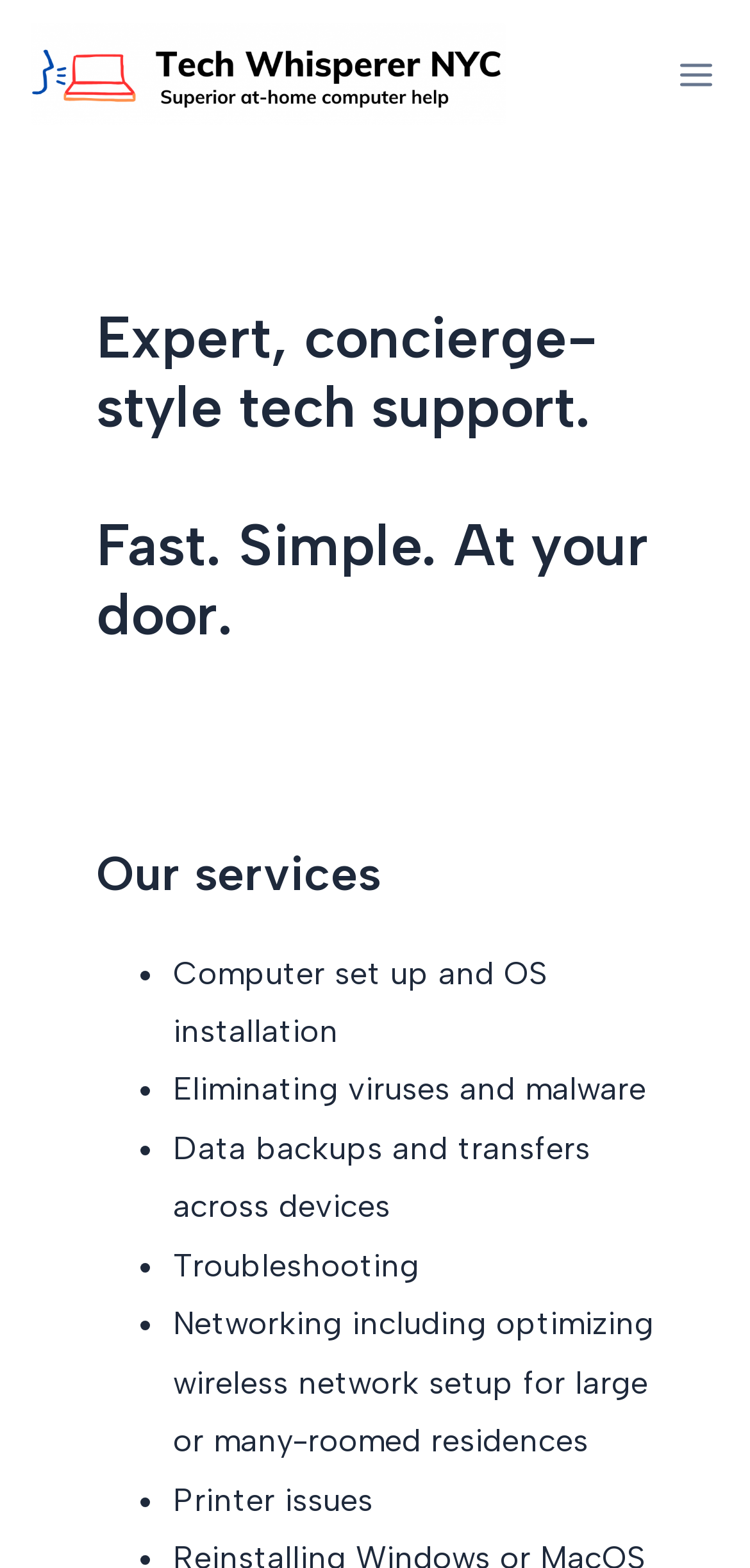What is the last service listed on the webpage?
Based on the screenshot, provide a one-word or short-phrase response.

Printer issues